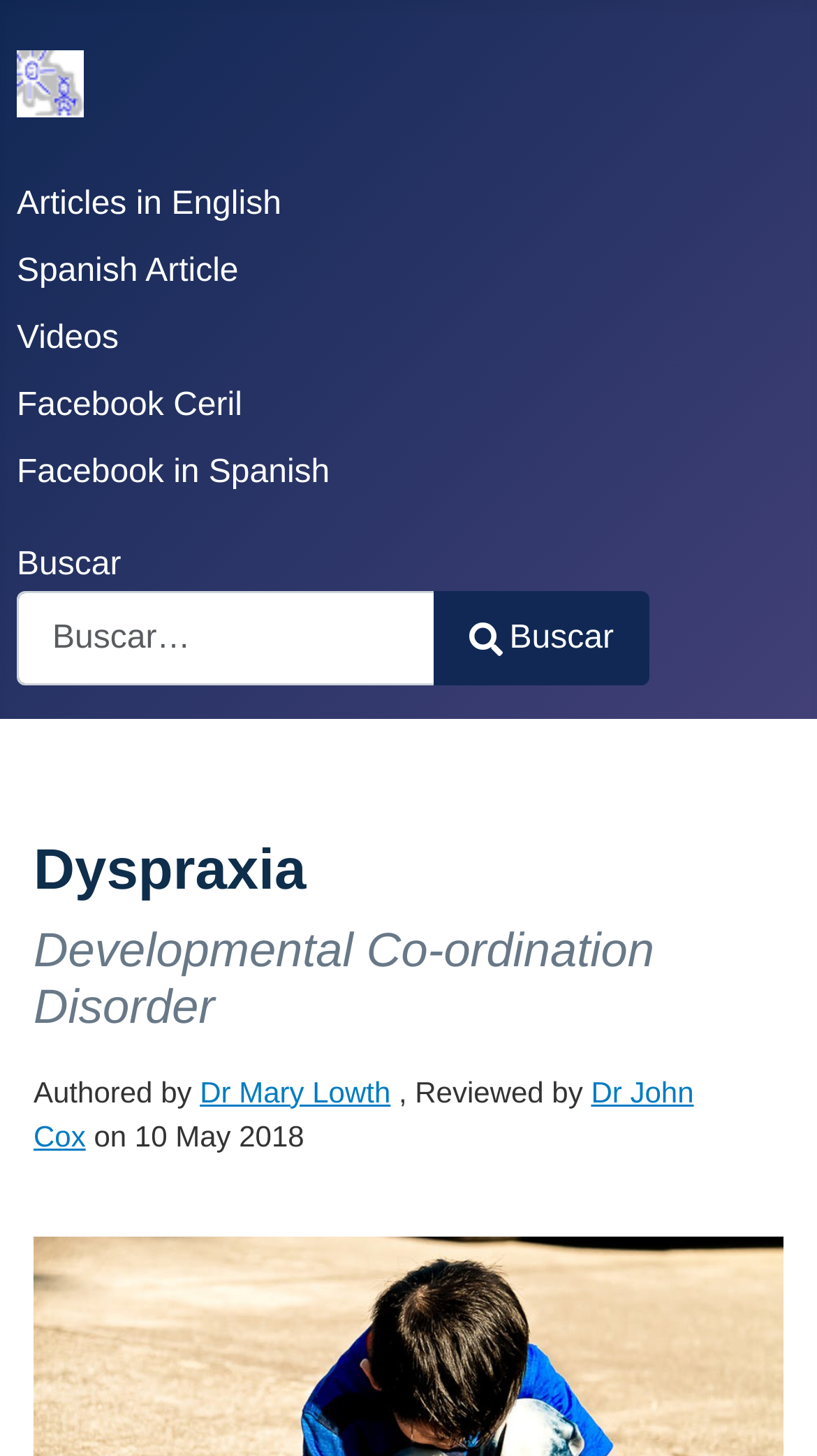Please answer the following query using a single word or phrase: 
How many links are there on the webpage?

7